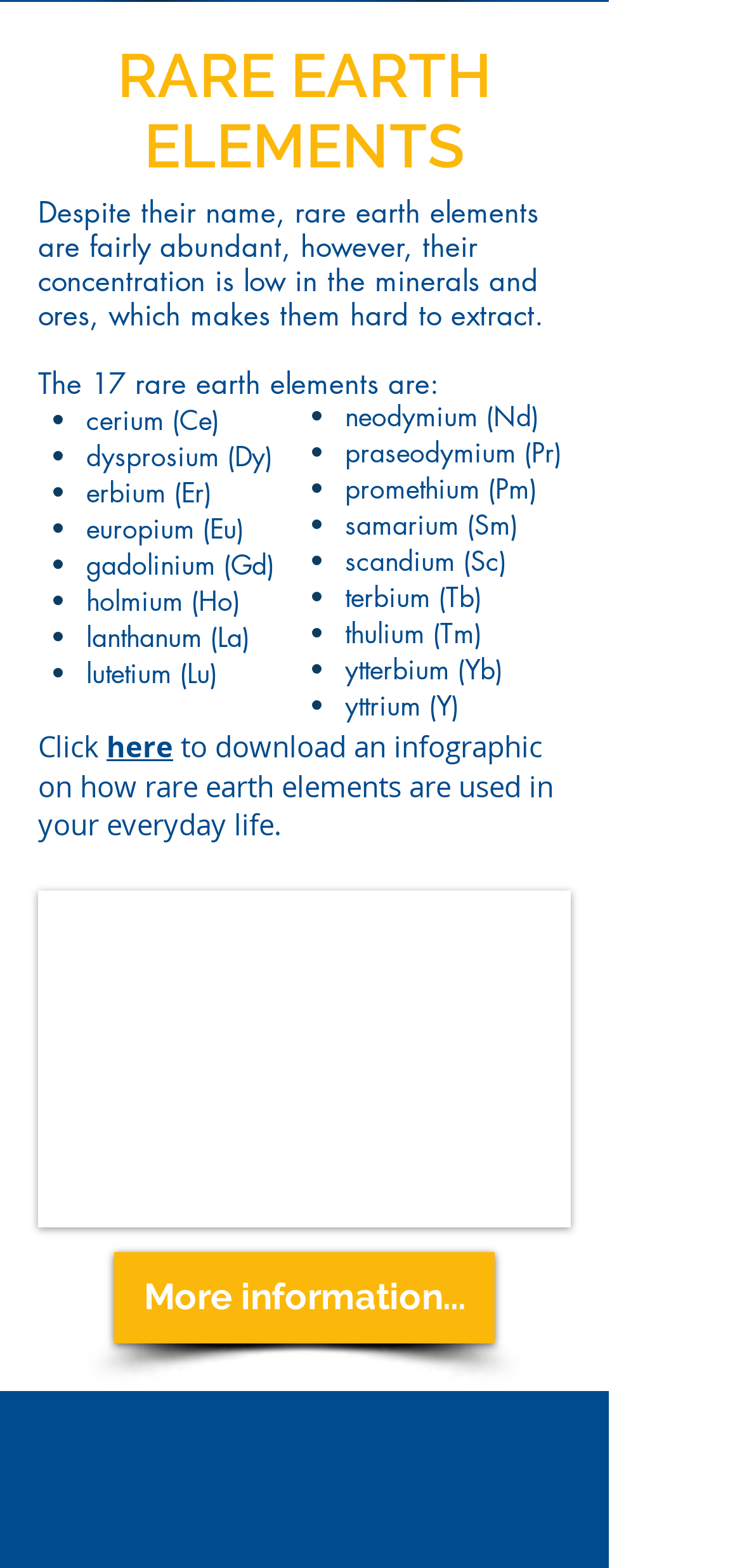Determine the bounding box coordinates for the region that must be clicked to execute the following instruction: "View the periodic table of rare earth elements".

[0.051, 0.568, 0.769, 0.783]